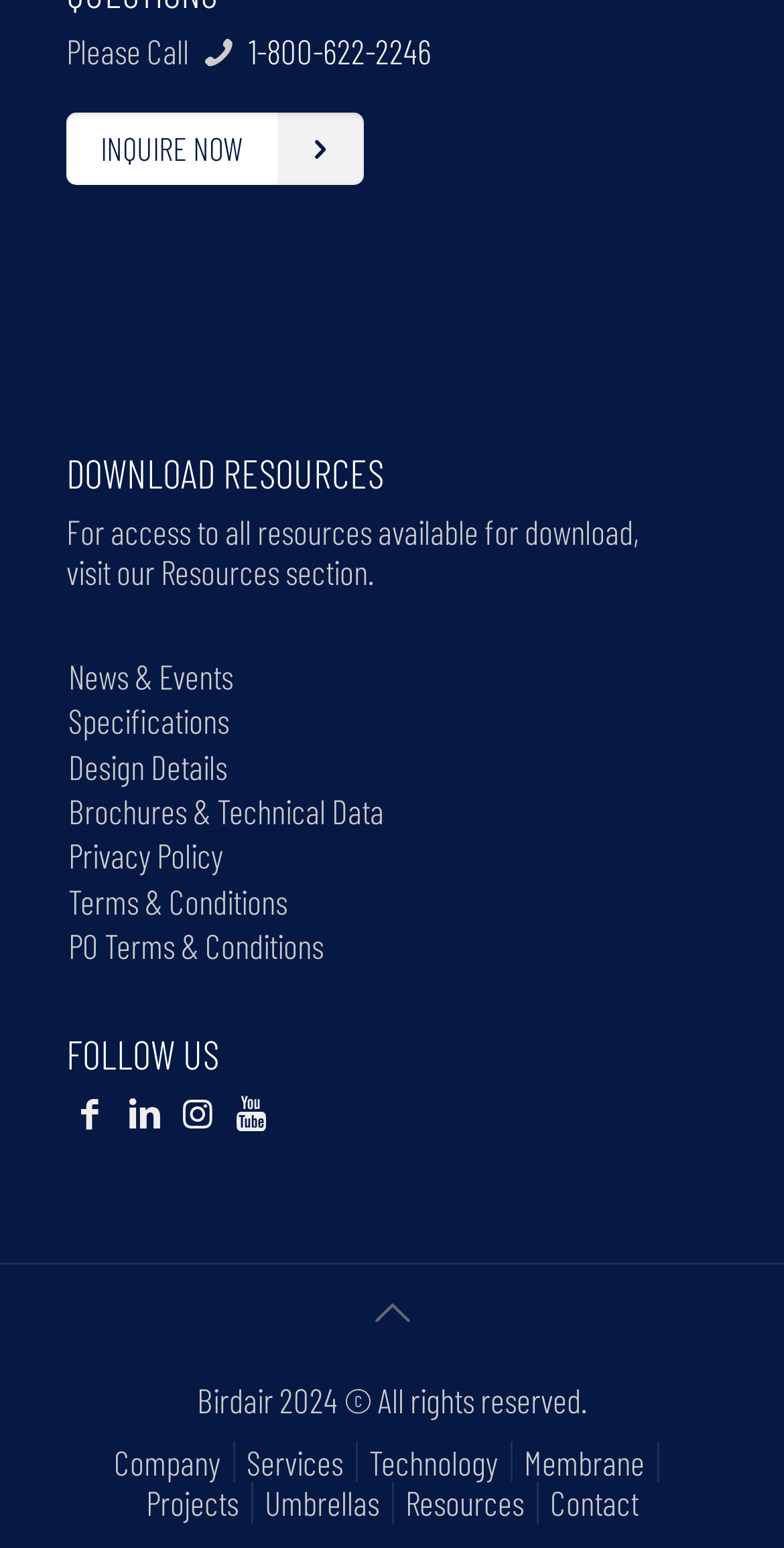Please provide a comprehensive answer to the question based on the screenshot: How many social media links are there?

The social media links are located in the 'FOLLOW US' section, and there are four links, represented by icons, which are Facebook, Twitter, LinkedIn, and Instagram.